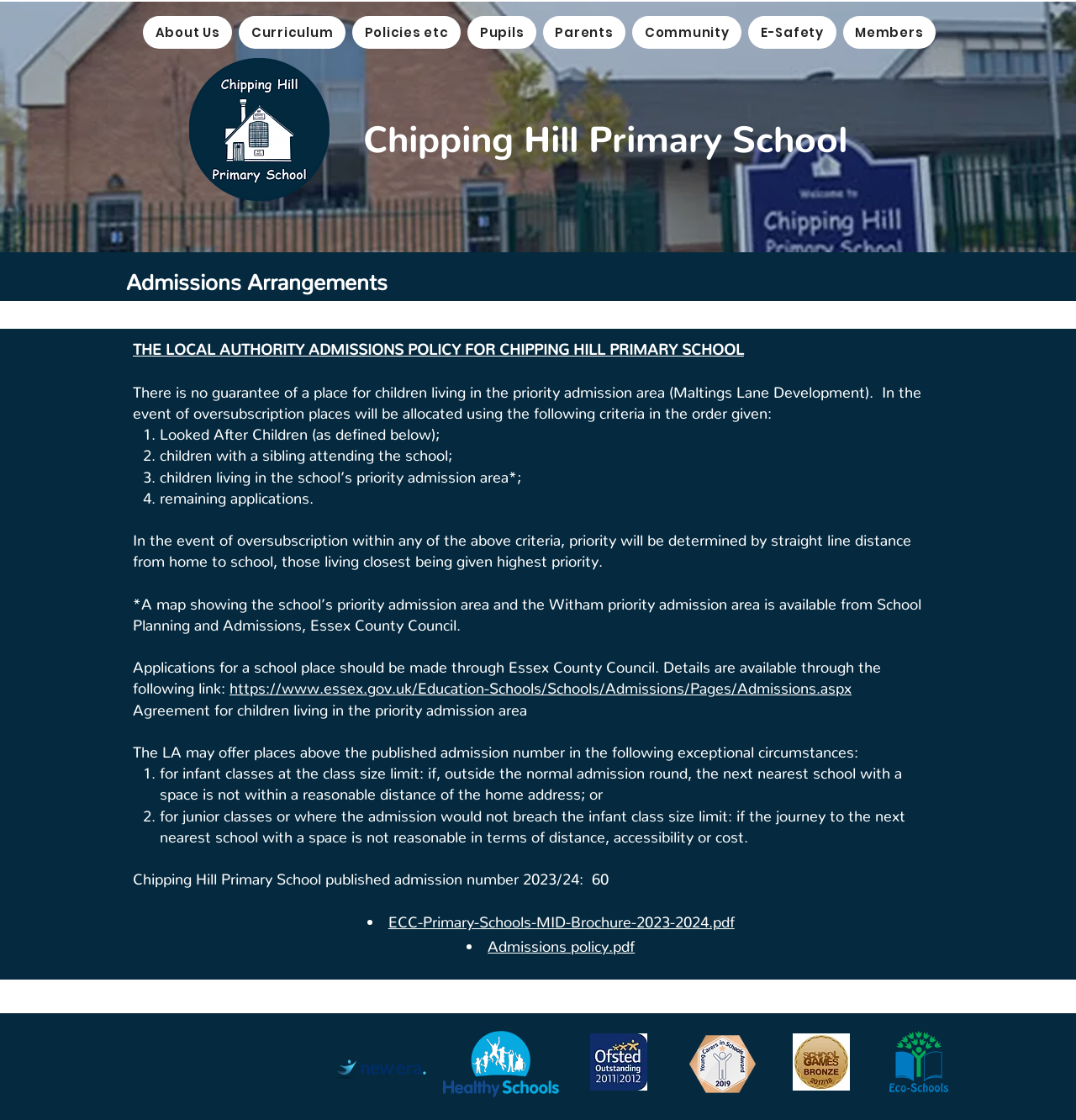Offer a meticulous caption that includes all visible features of the webpage.

The webpage is about Chipping Hill Primary School, a warm and caring community housed in a brand new school building. At the top of the page, there is a large image of the school's front, taking up almost the entire width of the page. Below the image, there is a school logo on the left and a heading "Chipping Hill Primary School" on the right.

Underneath the heading, there is a navigation menu with several buttons, including "About Us", "Curriculum", "Policies etc", "Pupils", "Parents", "Community", and "E-Safety". These buttons are aligned horizontally and take up about half of the page's width.

The main content of the page is divided into sections. The first section has a heading "Admissions Arrangements" and provides information about the school's admission policy. There is a paragraph explaining the policy, followed by a list of criteria for allocating places in the event of oversubscription. The list includes looked-after children, children with siblings attending the school, children living in the school's priority admission area, and remaining applications.

Below the list, there is a paragraph explaining how priority will be determined by straight-line distance from home to school in the event of oversubscription within any of the above criteria. There is also a note about a map showing the school's priority admission area being available from the Essex County Council.

The next section provides information about applying for a school place, with a link to the Essex County Council's website. There is also a section about the LA offering places above the published admission number in exceptional circumstances, with a list of two conditions.

At the bottom of the page, there are several images of logos, including Healthy Schools, Ofsted Outstanding, Young Carers, School Games, and Eco Schools. These logos are aligned horizontally and take up about half of the page's width.